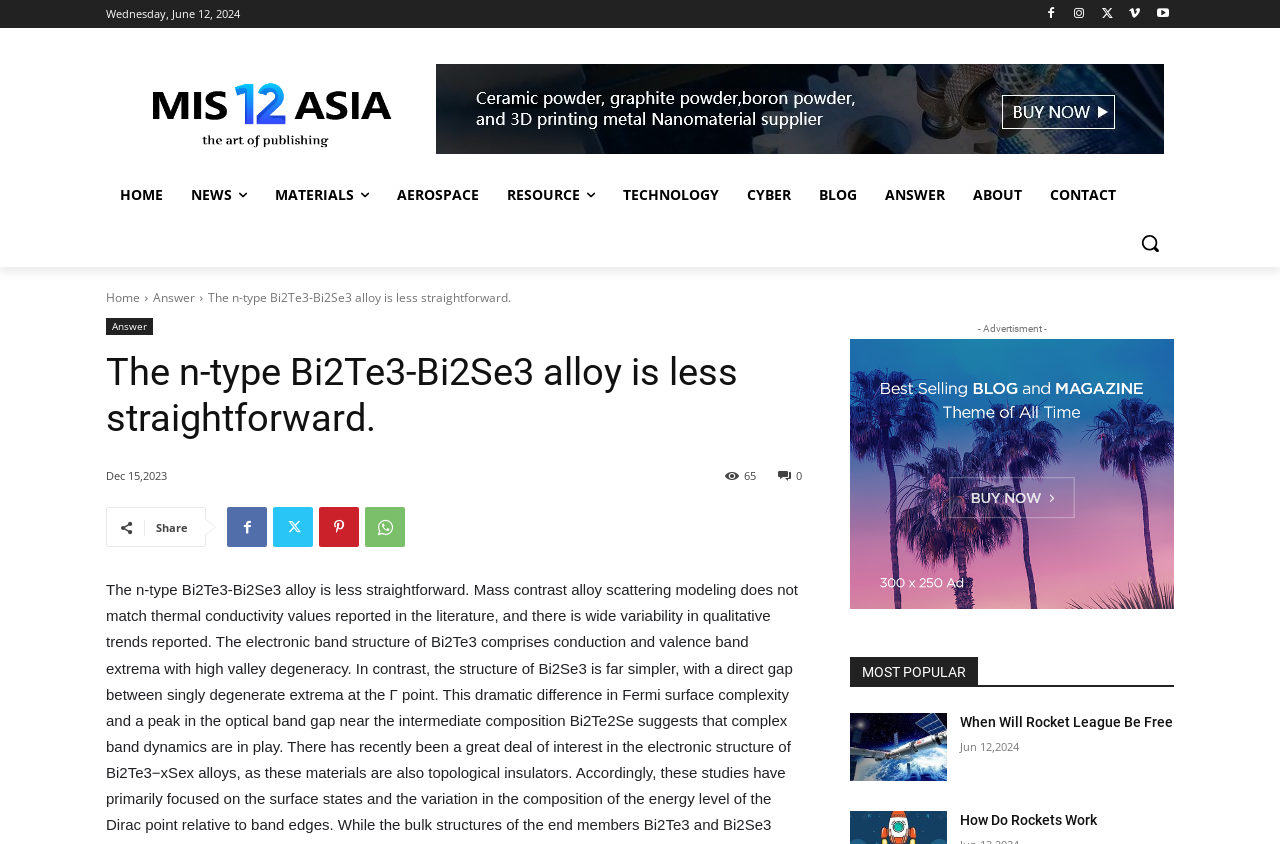Determine the bounding box coordinates of the clickable region to follow the instruction: "Read the article about the n-type Bi2Te3-Bi2Se3 alloy".

[0.083, 0.415, 0.627, 0.523]